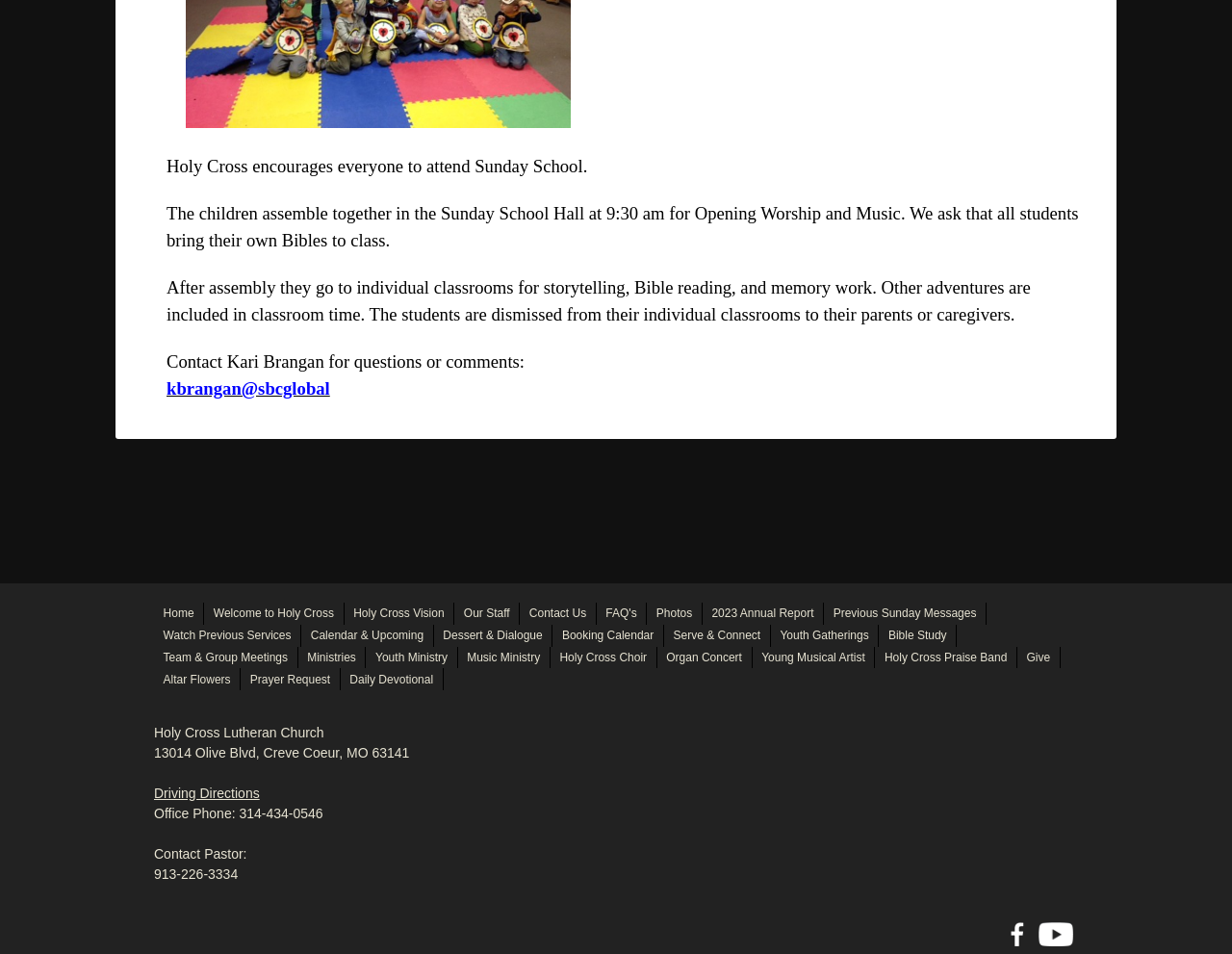Identify the bounding box for the UI element specified in this description: "Team & Group Meetings". The coordinates must be four float numbers between 0 and 1, formatted as [left, top, right, bottom].

[0.125, 0.678, 0.242, 0.701]